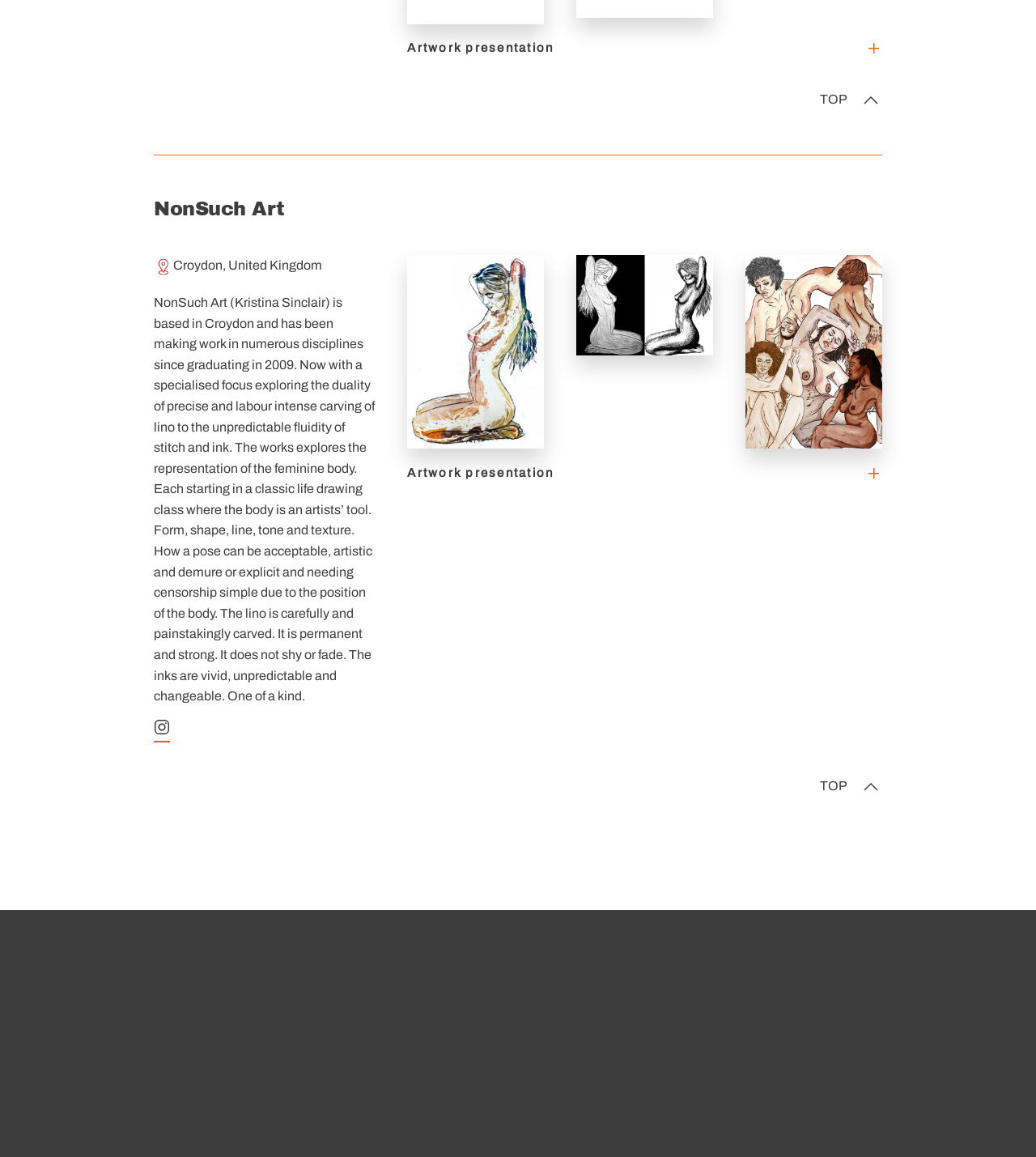Could you provide the bounding box coordinates for the portion of the screen to click to complete this instruction: "Enter email address"?

[0.023, 0.834, 0.375, 0.866]